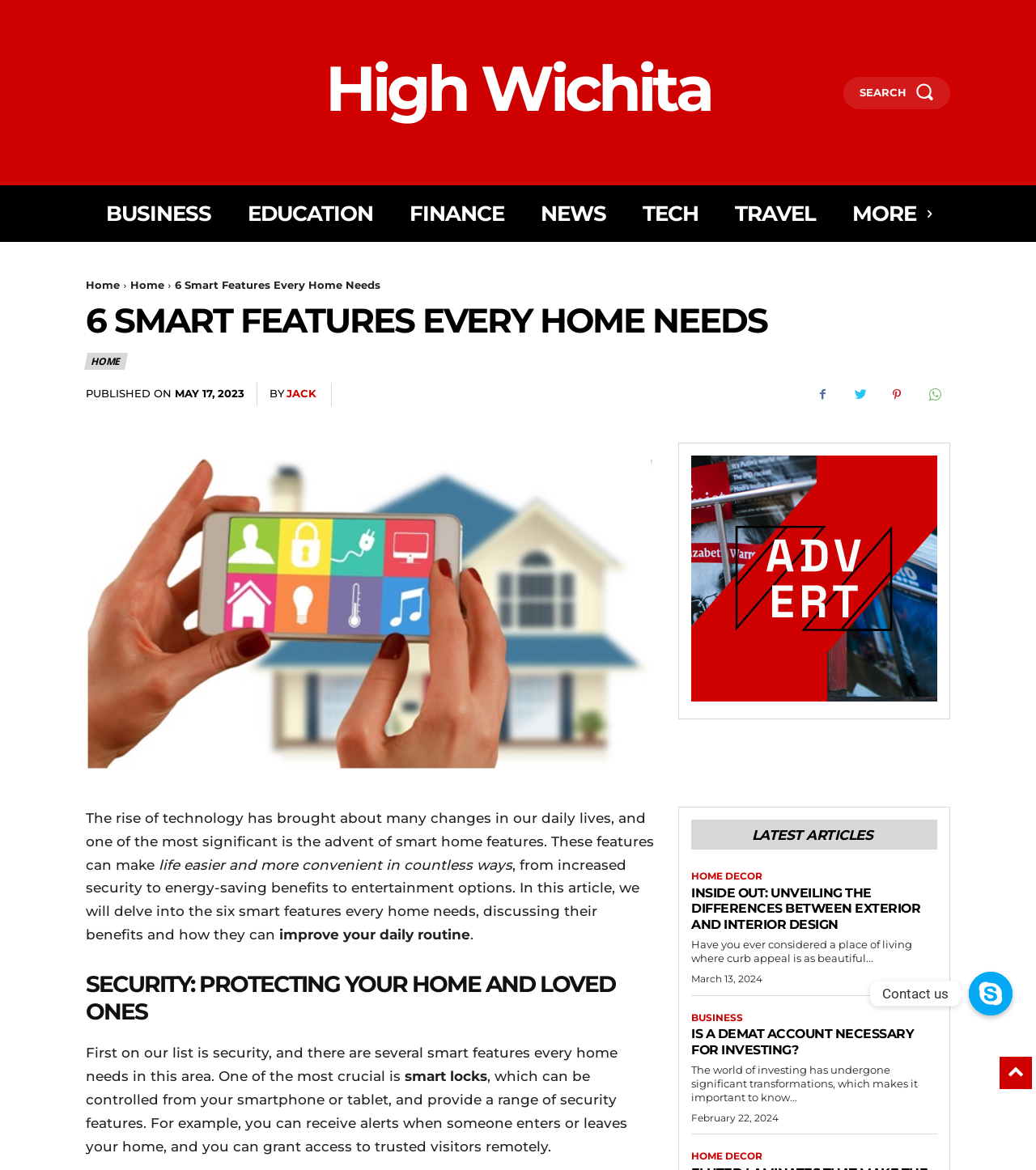How many latest articles are listed at the bottom of the page?
From the screenshot, supply a one-word or short-phrase answer.

3